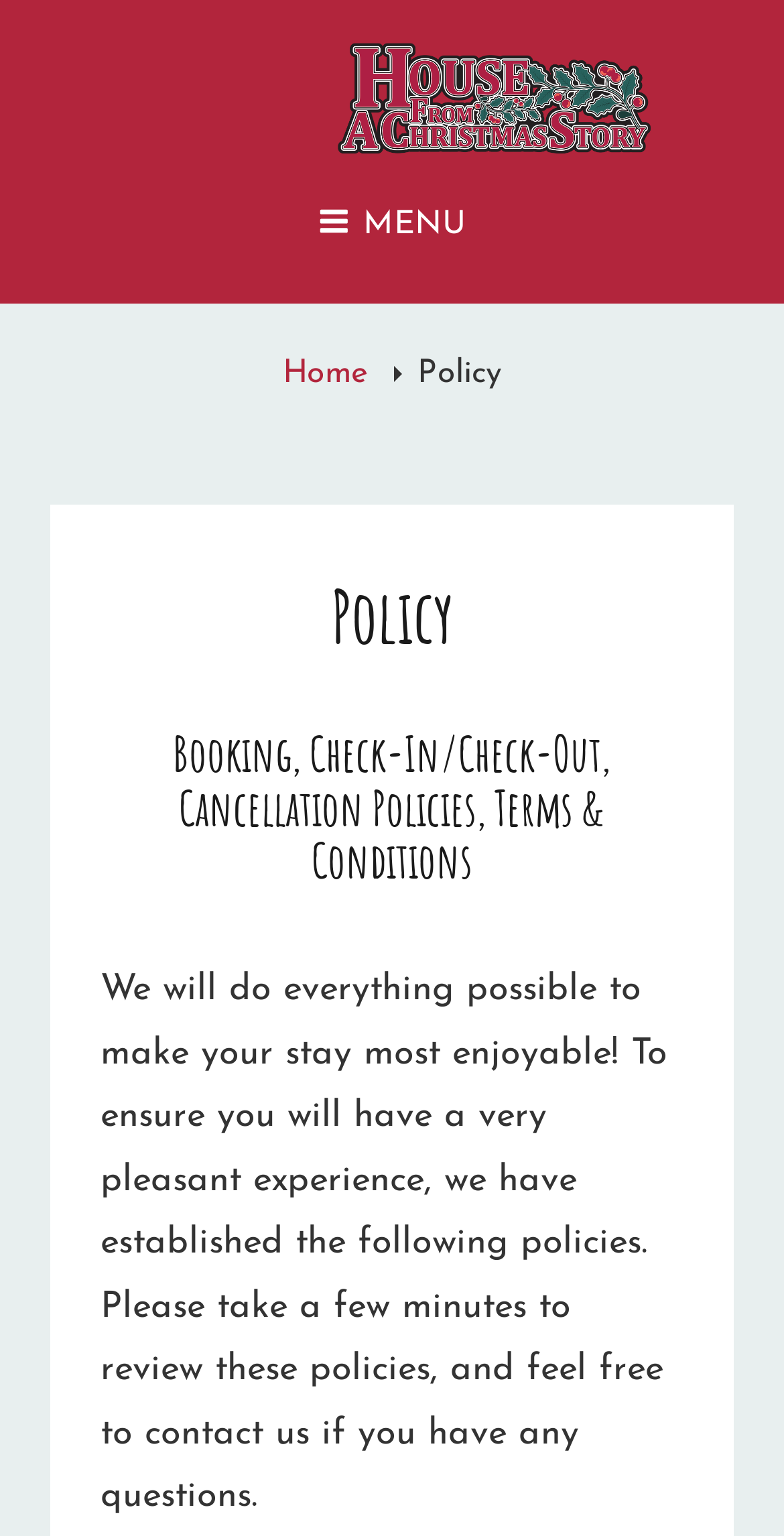What is the name of the website?
Answer briefly with a single word or phrase based on the image.

housefromachristmasstory.com